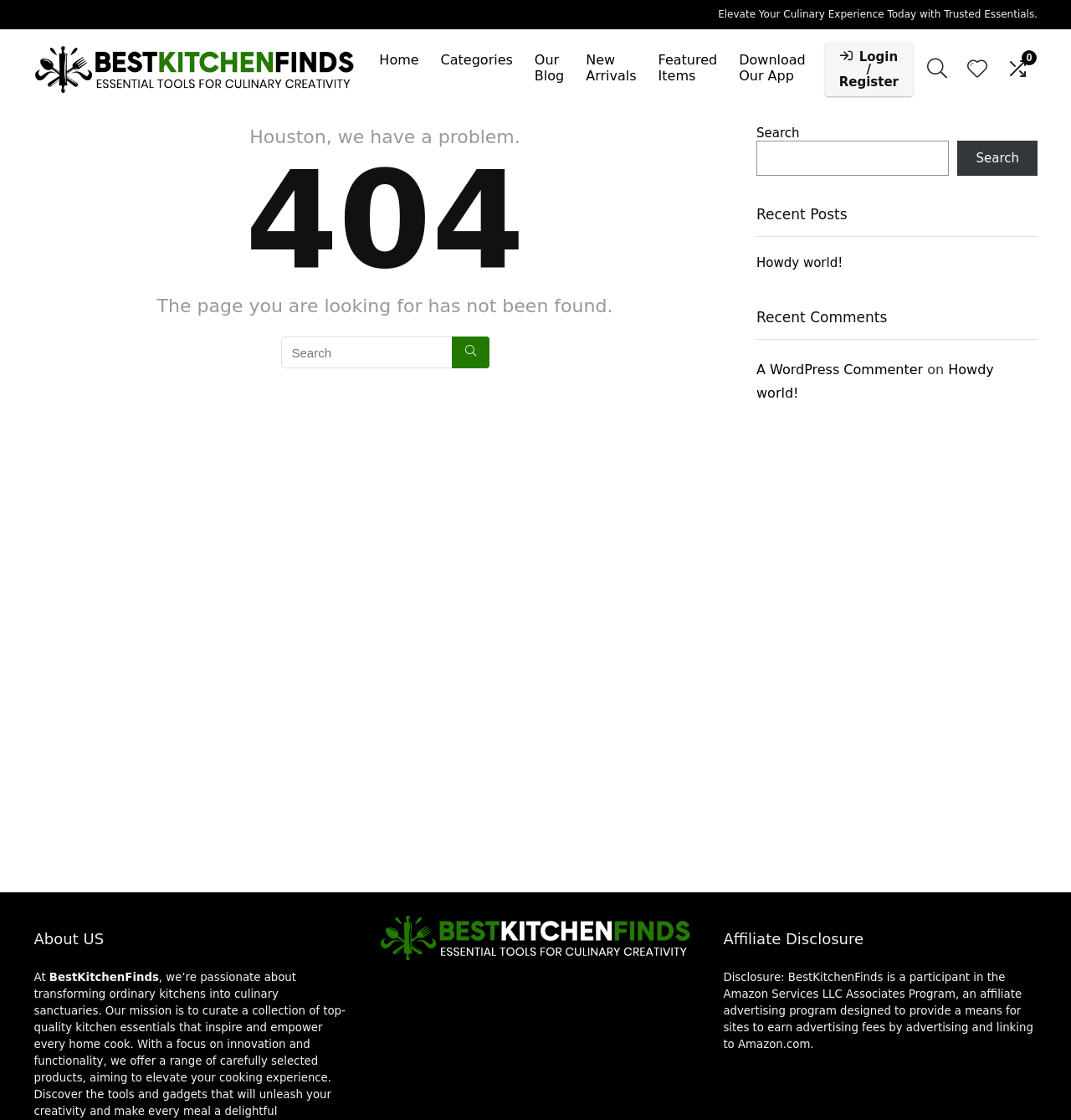Pinpoint the bounding box coordinates for the area that should be clicked to perform the following instruction: "Read recent posts".

[0.706, 0.183, 0.969, 0.212]